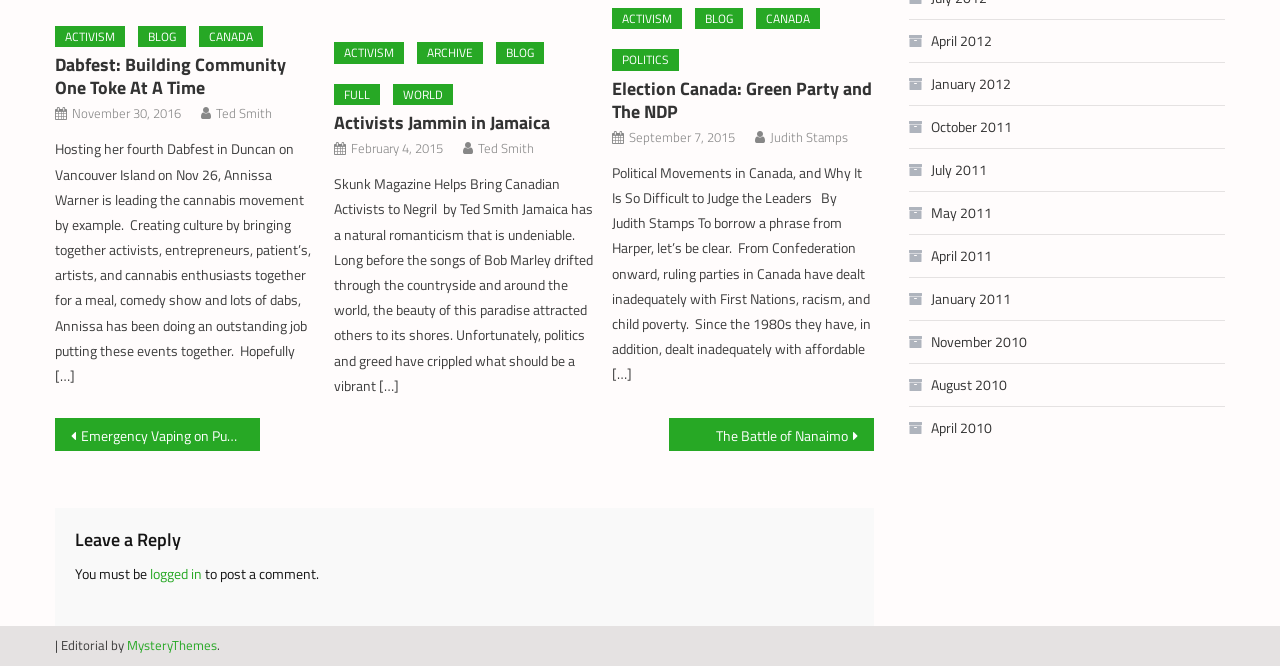Locate the bounding box coordinates of the element to click to perform the following action: 'View the image of English Educator Jonathan Ullmer'. The coordinates should be given as four float values between 0 and 1, in the form of [left, top, right, bottom].

None